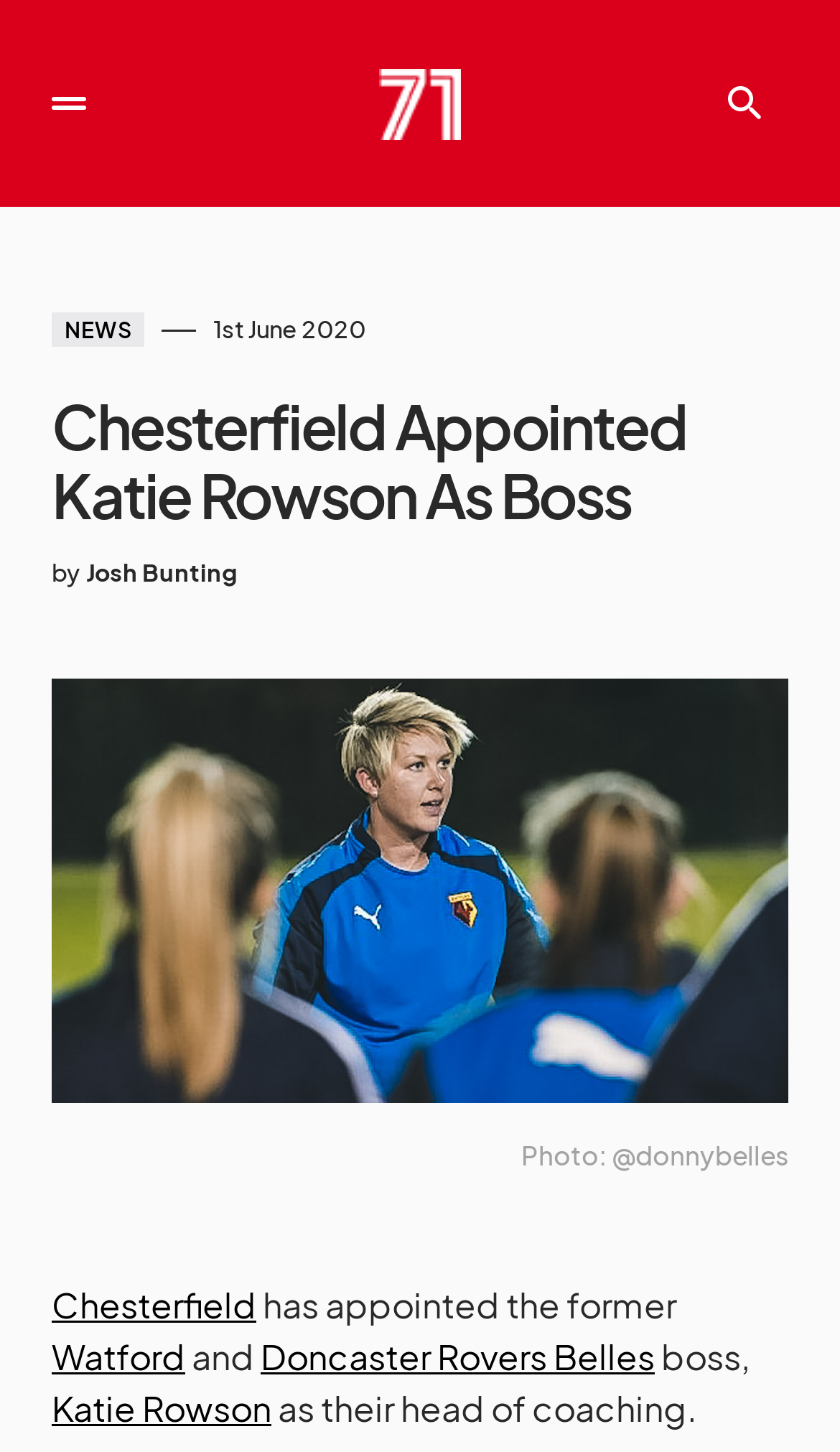Please identify the bounding box coordinates of the element's region that needs to be clicked to fulfill the following instruction: "View the author's profile". The bounding box coordinates should consist of four float numbers between 0 and 1, i.e., [left, top, right, bottom].

None